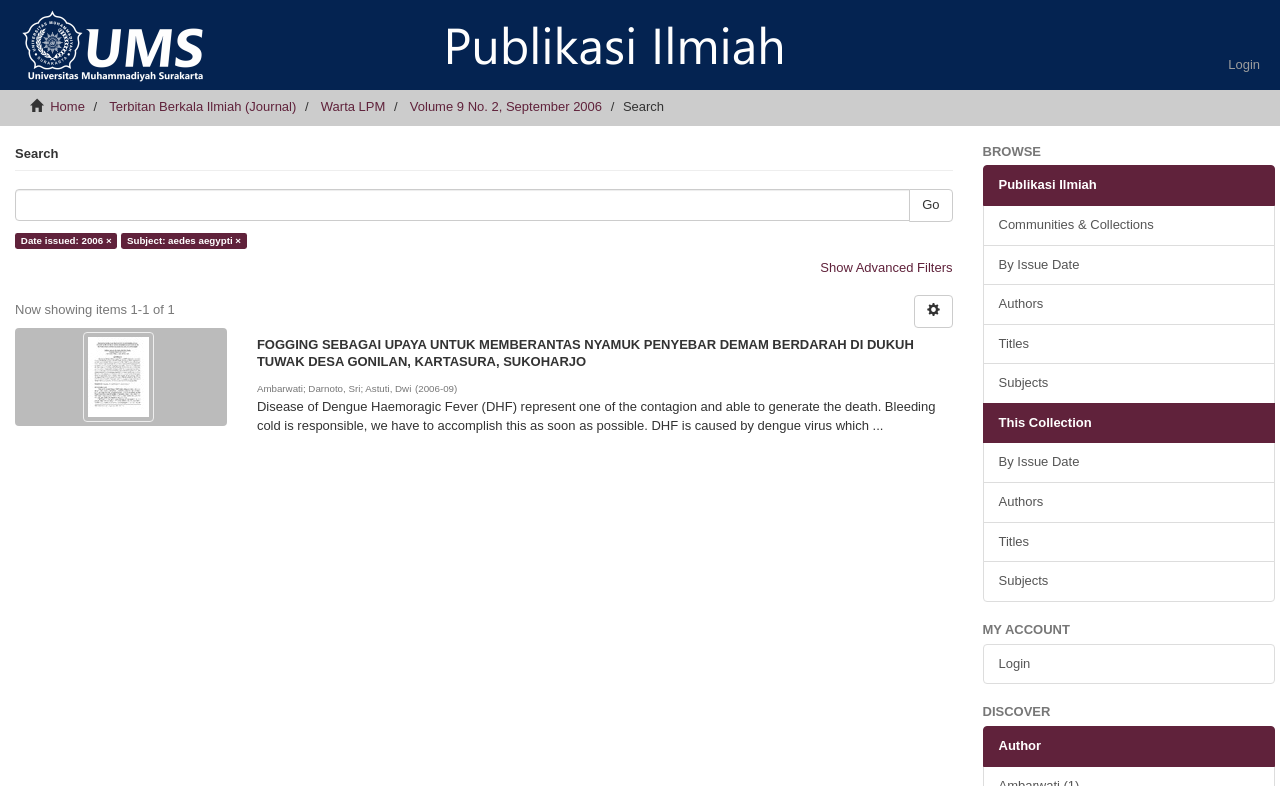Please identify the bounding box coordinates of the element that needs to be clicked to execute the following command: "Search for something". Provide the bounding box using four float numbers between 0 and 1, formatted as [left, top, right, bottom].

[0.012, 0.241, 0.711, 0.282]